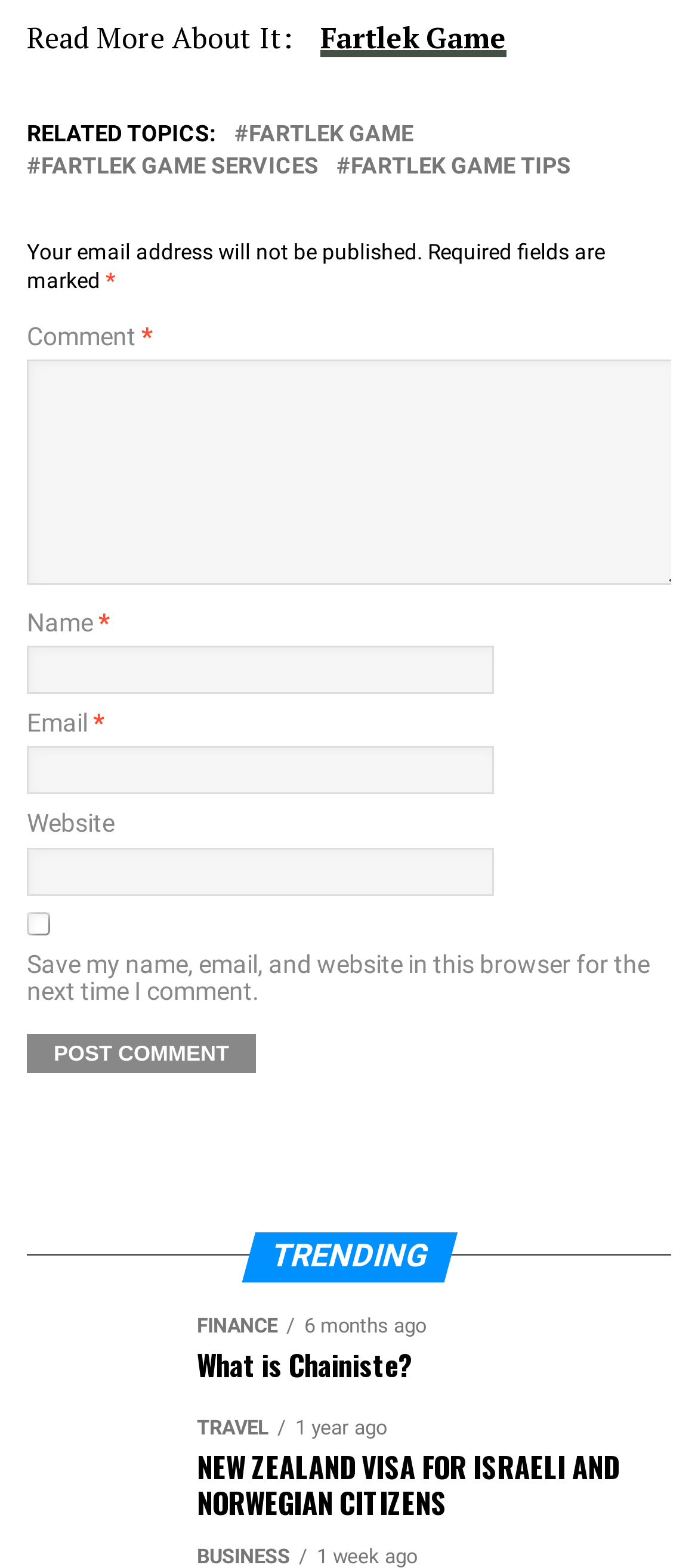How many required fields are there in the comment form?
Look at the image and answer the question using a single word or phrase.

3